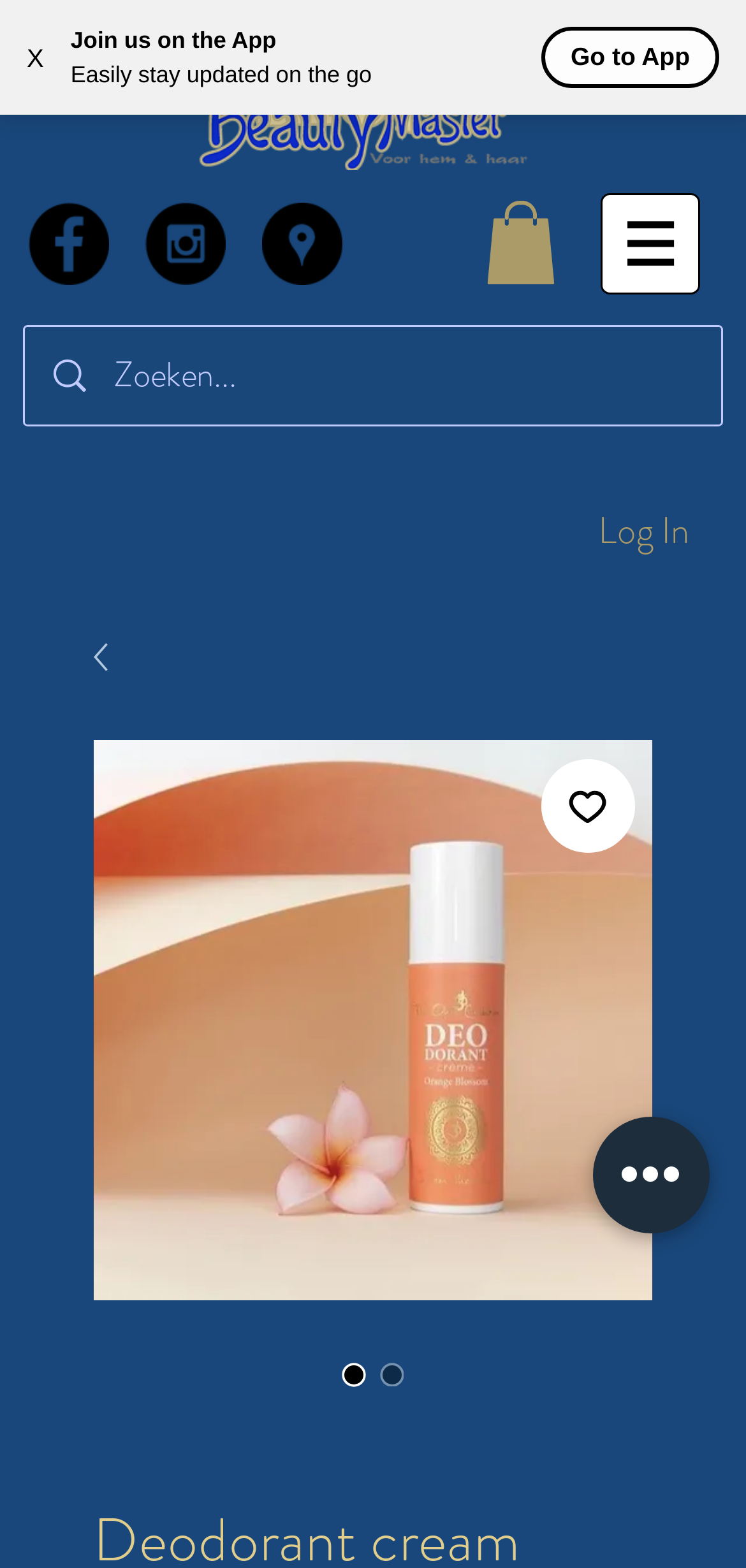Please find the main title text of this webpage.

Deodorant cream Orange Blossom